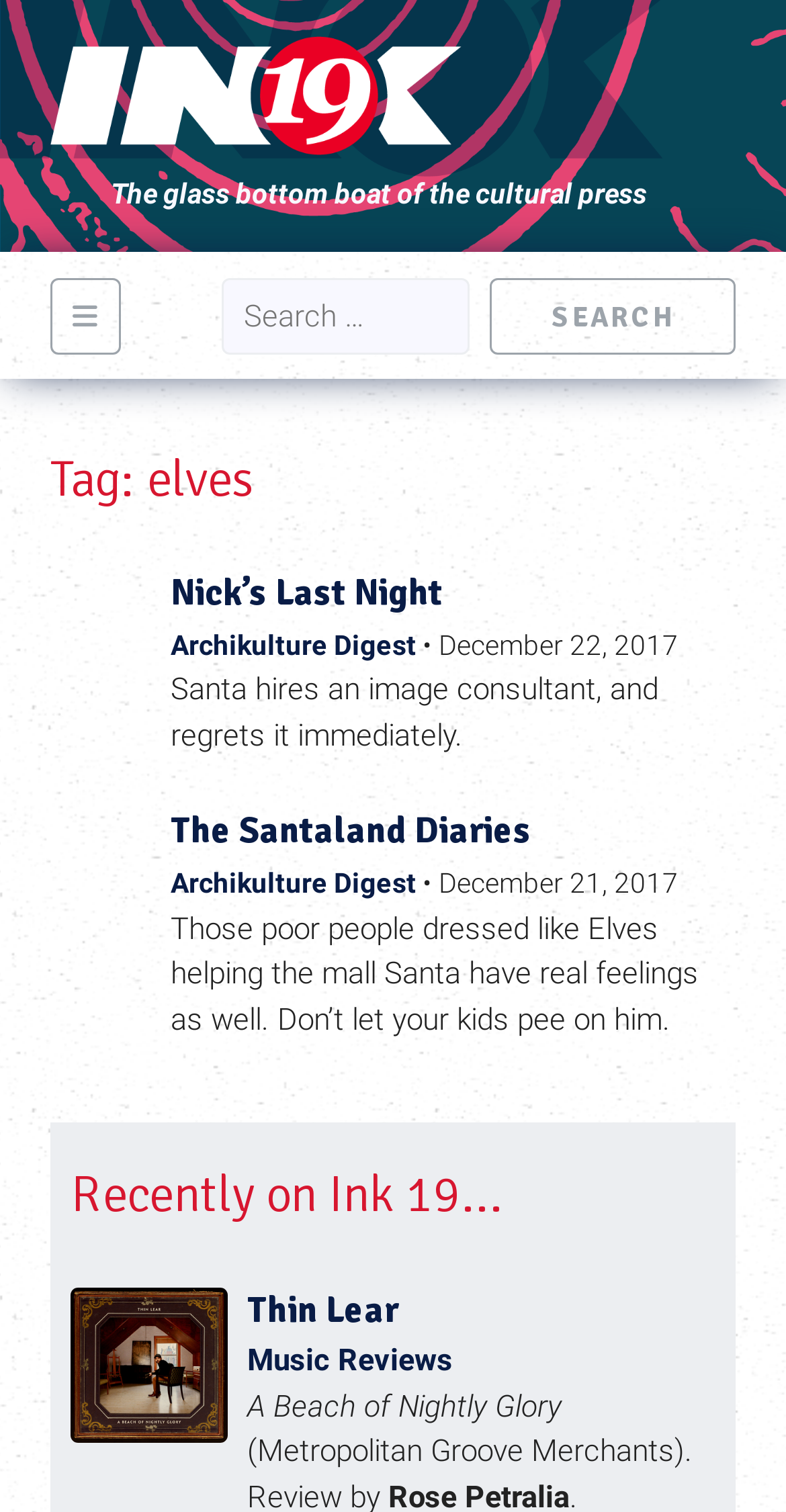Provide a short answer to the following question with just one word or phrase: What is the tag of the current page?

elves